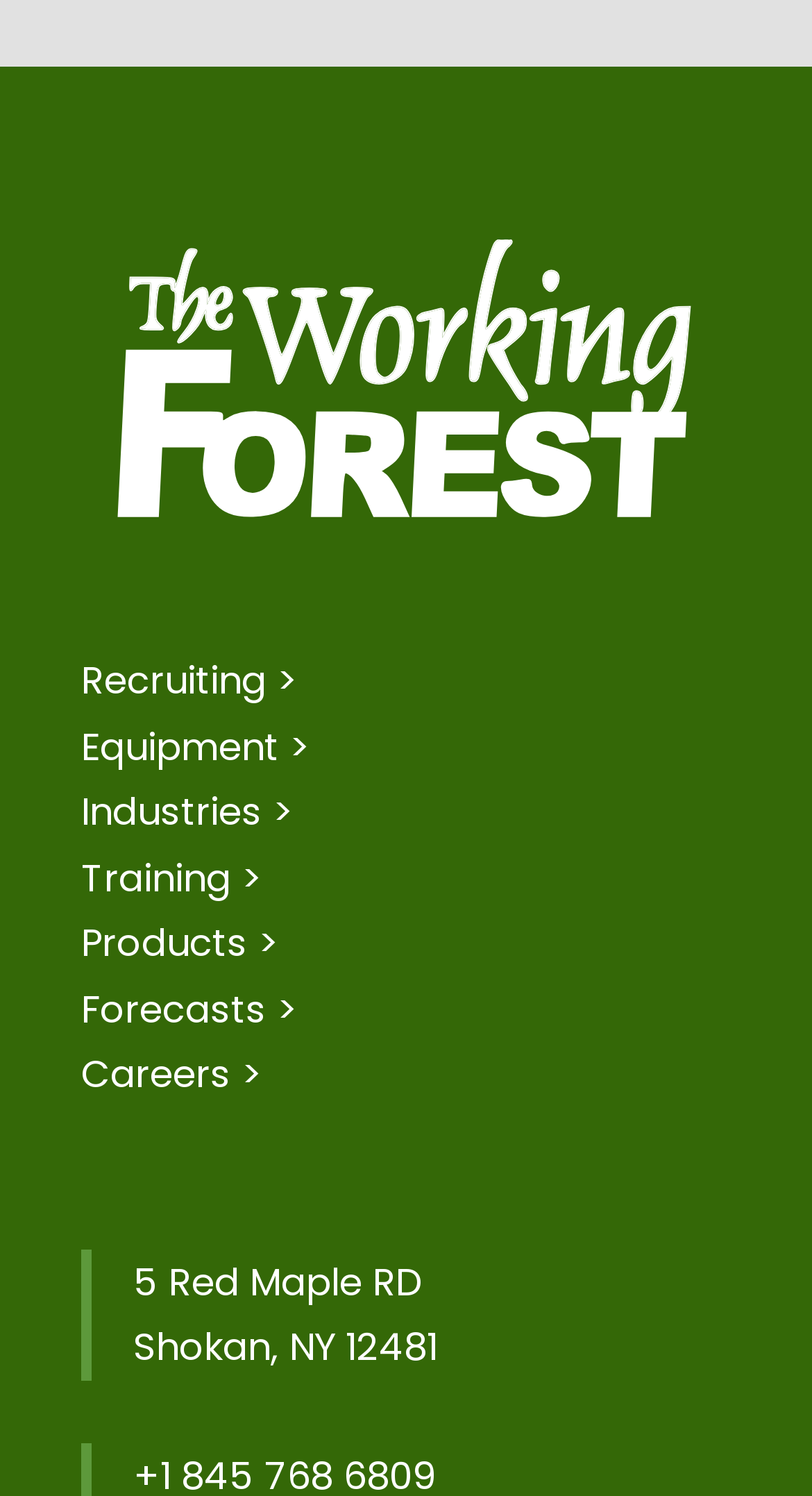Please answer the following question as detailed as possible based on the image: 
What is the format of the address on the webpage?

I looked at the address on the webpage and found that it is in the format of street address, city, state, and zip code. The street address is '5 Red Maple RD', the city is 'Shokan', the state is 'NY', and the zip code is '12481'.